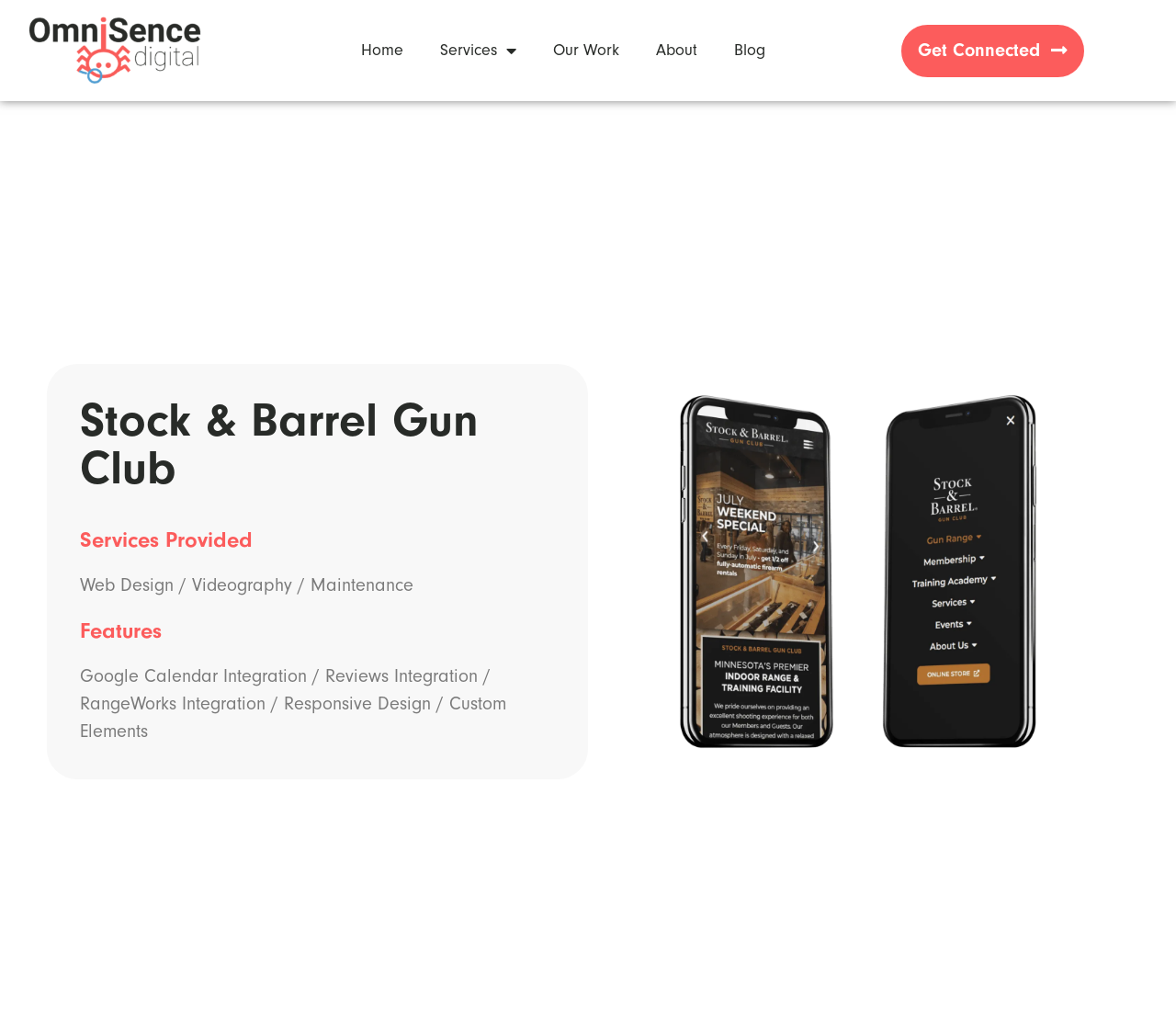Using the description "Services", predict the bounding box of the relevant HTML element.

[0.359, 0.028, 0.455, 0.069]